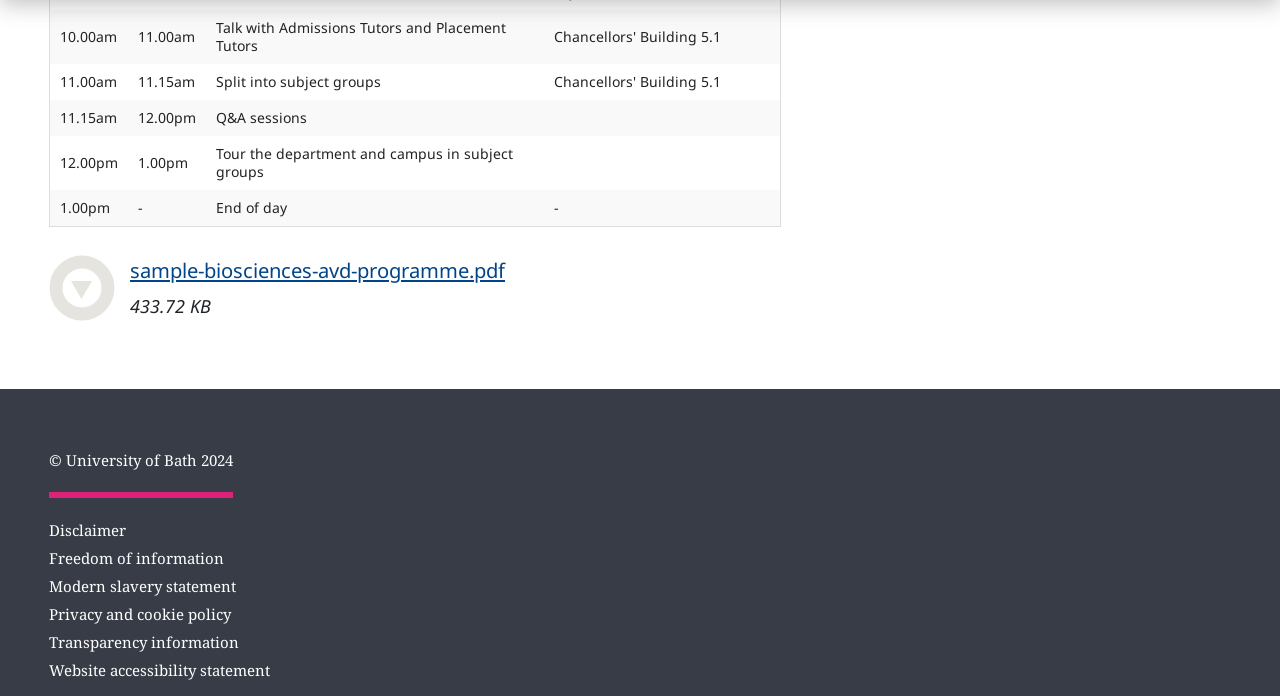Locate the bounding box coordinates of the region to be clicked to comply with the following instruction: "Visit the University of Bath website". The coordinates must be four float numbers between 0 and 1, in the form [left, top, right, bottom].

[0.038, 0.64, 0.182, 0.715]